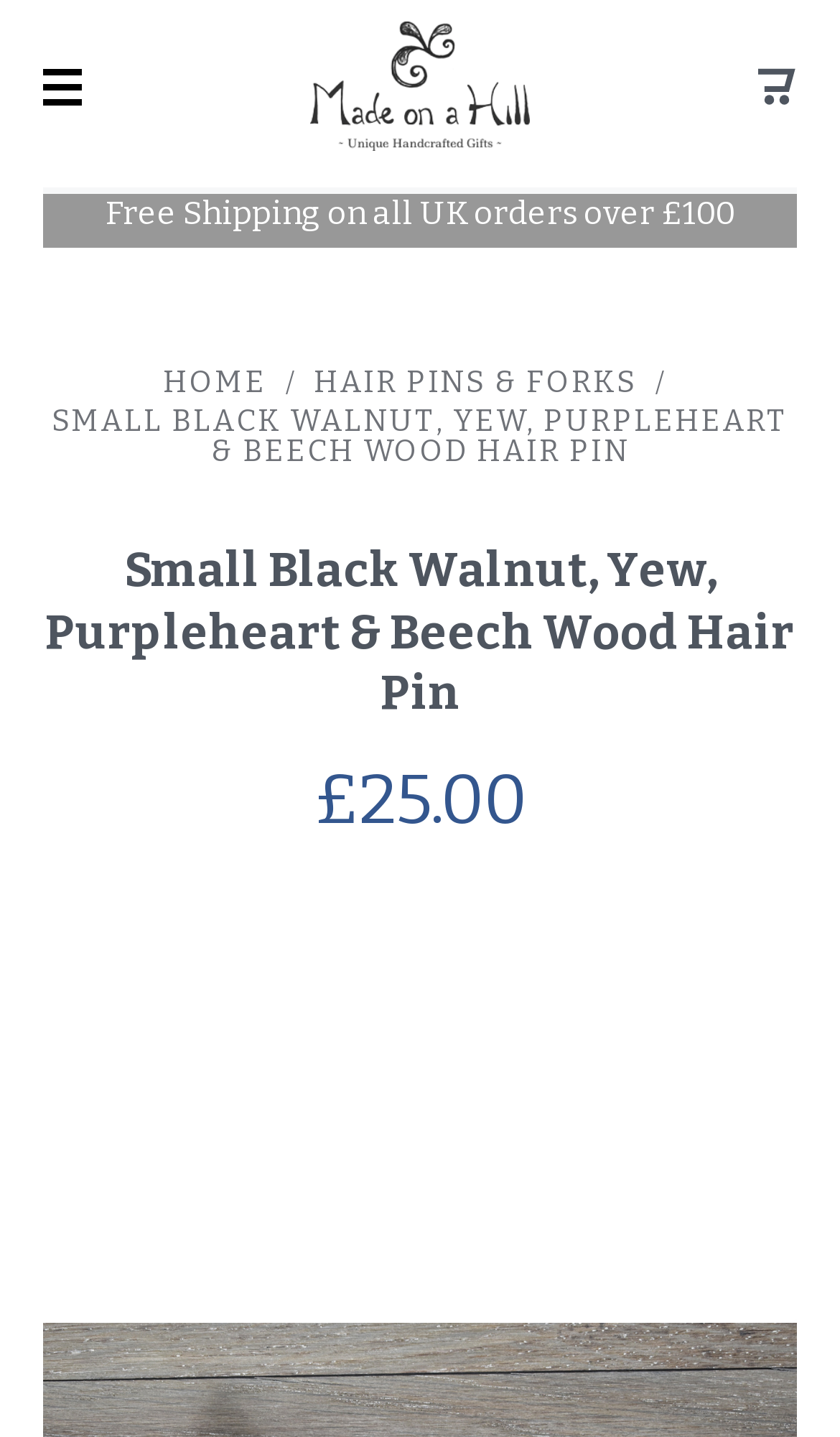Describe all the key features of the webpage in detail.

This webpage appears to be an e-commerce page for a handmade craft store. At the top left, there is a button with a menu icon, and next to it, the store's name "Made on a Hill" is displayed as a link. Below the store's name, there is a heading that announces "Free Shipping on all UK orders over £100".

The main content of the page is focused on a specific product, the "Small Black Walnut, Yew, Purpleheart & Beech Wood Hair Pin", which is displayed prominently in the center of the page. The product's name is also a link, and below it, the price "£25.00" is shown.

At the top right, there is a link to "View cart", accompanied by a cart icon. The navigation menu is located below the store's name, with links to "HOME", "HAIR PINS & FORKS", and the current product page.

There are no images of the product on this page, but the product's name and description suggest that it is a handmade, unique item. The overall layout is organized, with clear headings and concise text, making it easy to navigate and find information about the product.